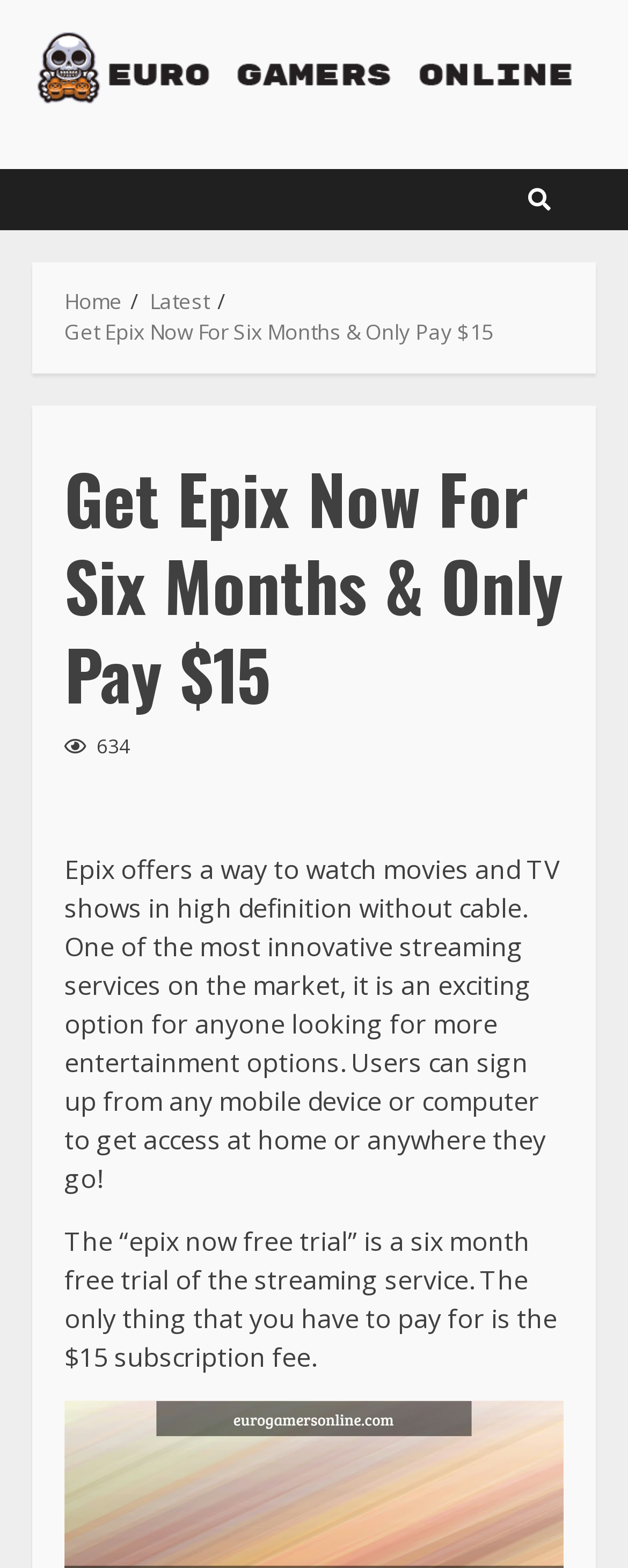Please provide a comprehensive answer to the question based on the screenshot: What is the 'epix now free trial'?

The 'epix now free trial' is a six month free trial of the Epix streaming service, where users only need to pay the $15 subscription fee.